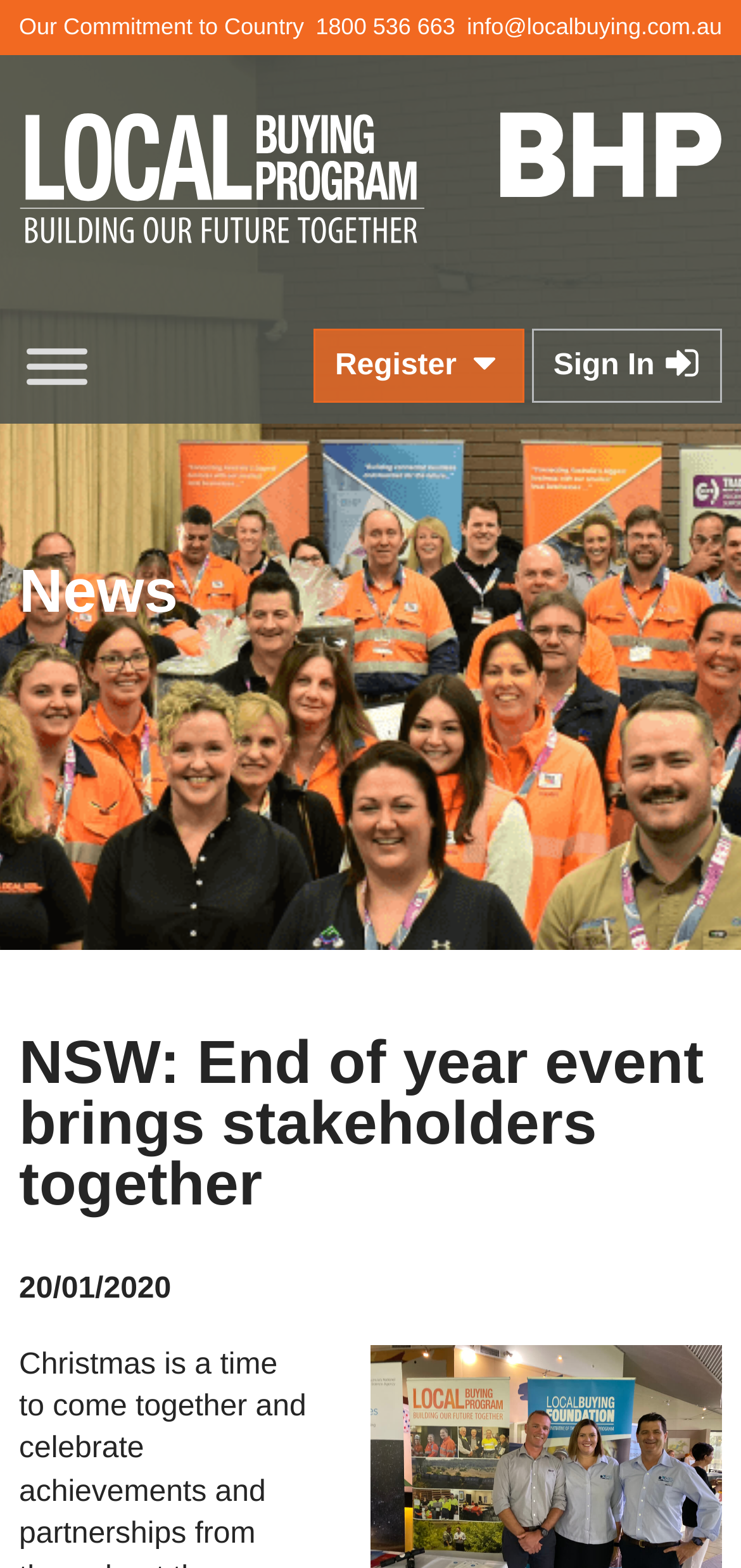Locate the UI element described by Register and provide its bounding box coordinates. Use the format (top-left x, top-left y, bottom-right x, bottom-right y) with all values as floating point numbers between 0 and 1.

[0.424, 0.209, 0.707, 0.257]